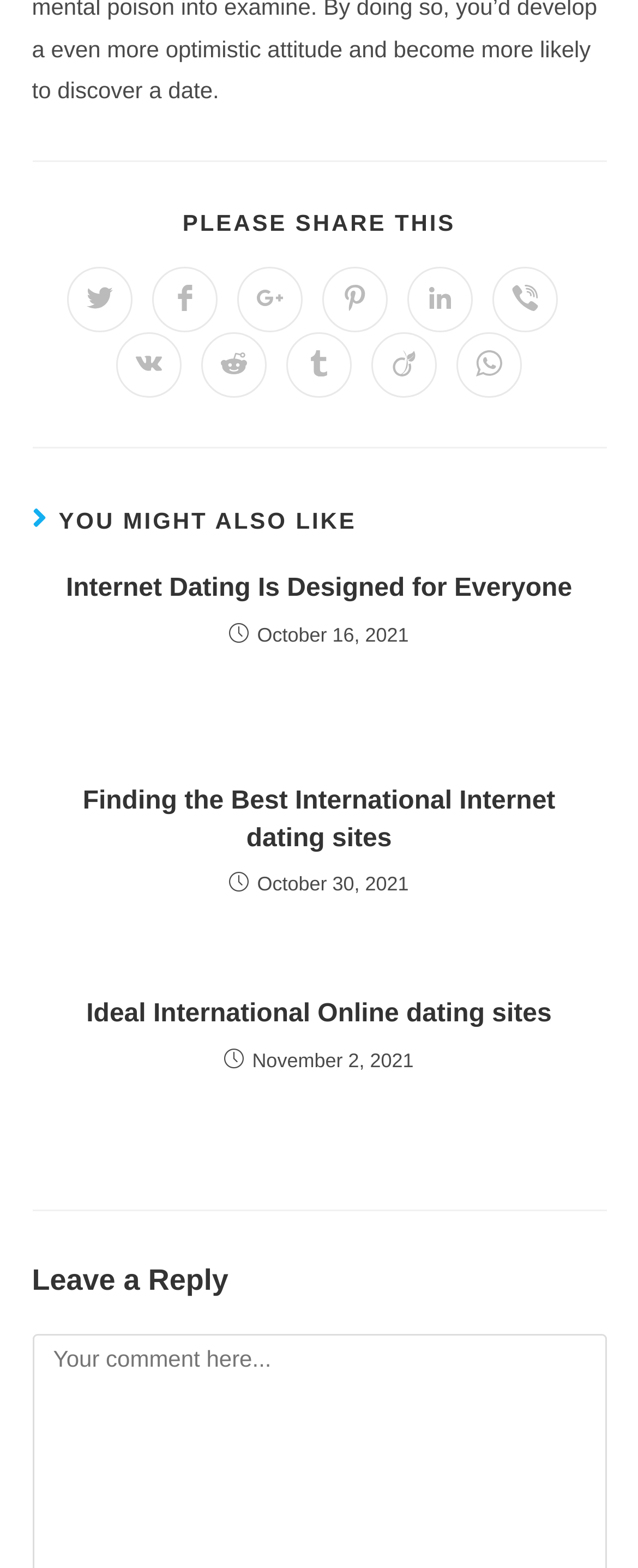Answer the question in a single word or phrase:
What is the purpose of the sharing options?

Share content